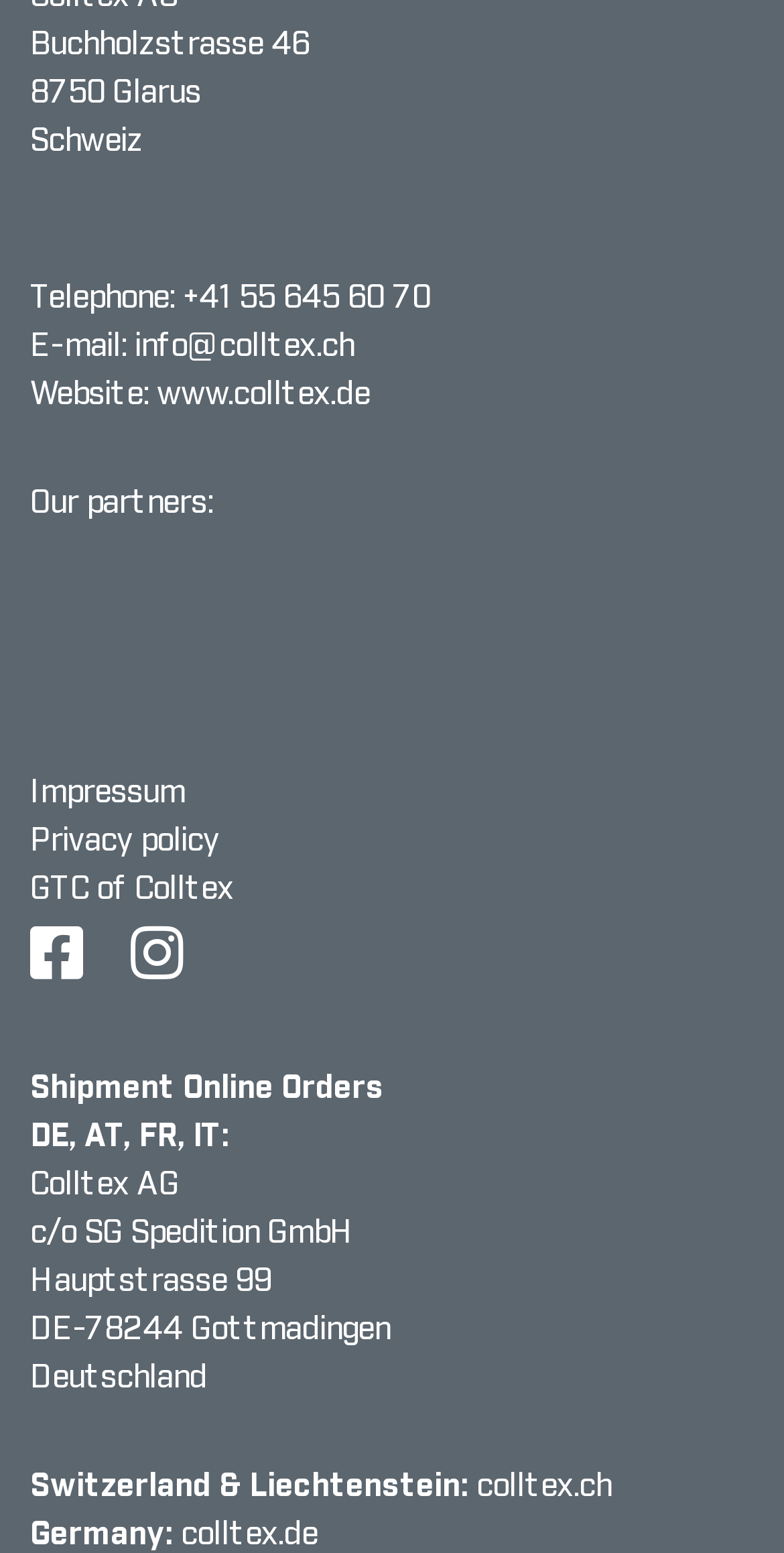Using the description "parent_node: Our partners:", locate and provide the bounding box of the UI element.

[0.038, 0.386, 0.269, 0.407]